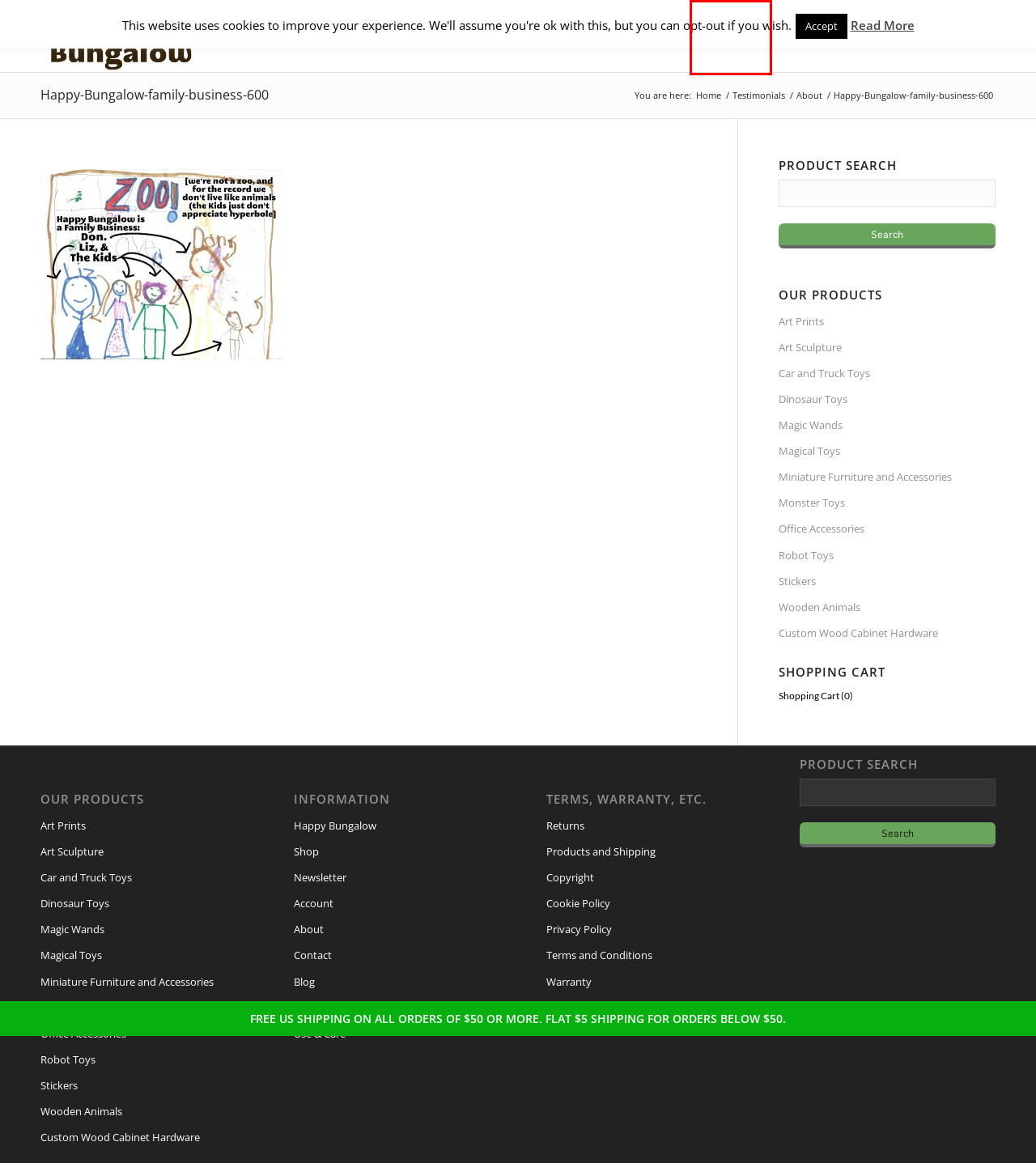Using the screenshot of a webpage with a red bounding box, pick the webpage description that most accurately represents the new webpage after the element inside the red box is clicked. Here are the candidates:
A. Stickers | Happy Bungalow
B. Products and Shipping | Happy Bungalow
C. Returns | Happy Bungalow
D. Office Accessories | Happy Bungalow
E. Cart | Happy Bungalow
F. Monster Toys | Happy Bungalow
G. Newsletter | Happy Bungalow
H. Blog | Happy Bungalow

G